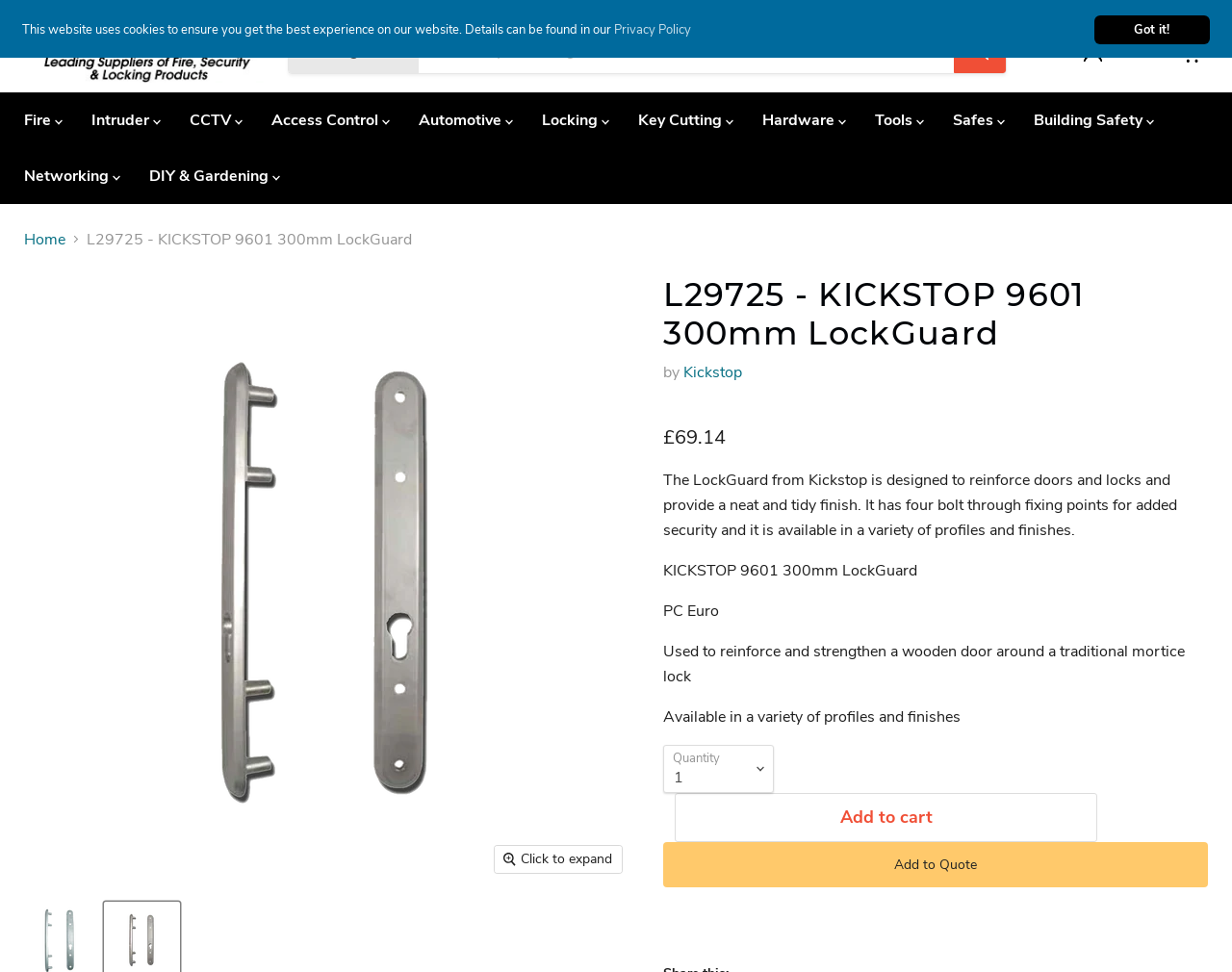Refer to the screenshot and answer the following question in detail:
What is the product name?

I found the product name by looking at the breadcrumbs navigation section, where it says 'L29725 - KICKSTOP 9601 300mm LockGuard' as the current page title.